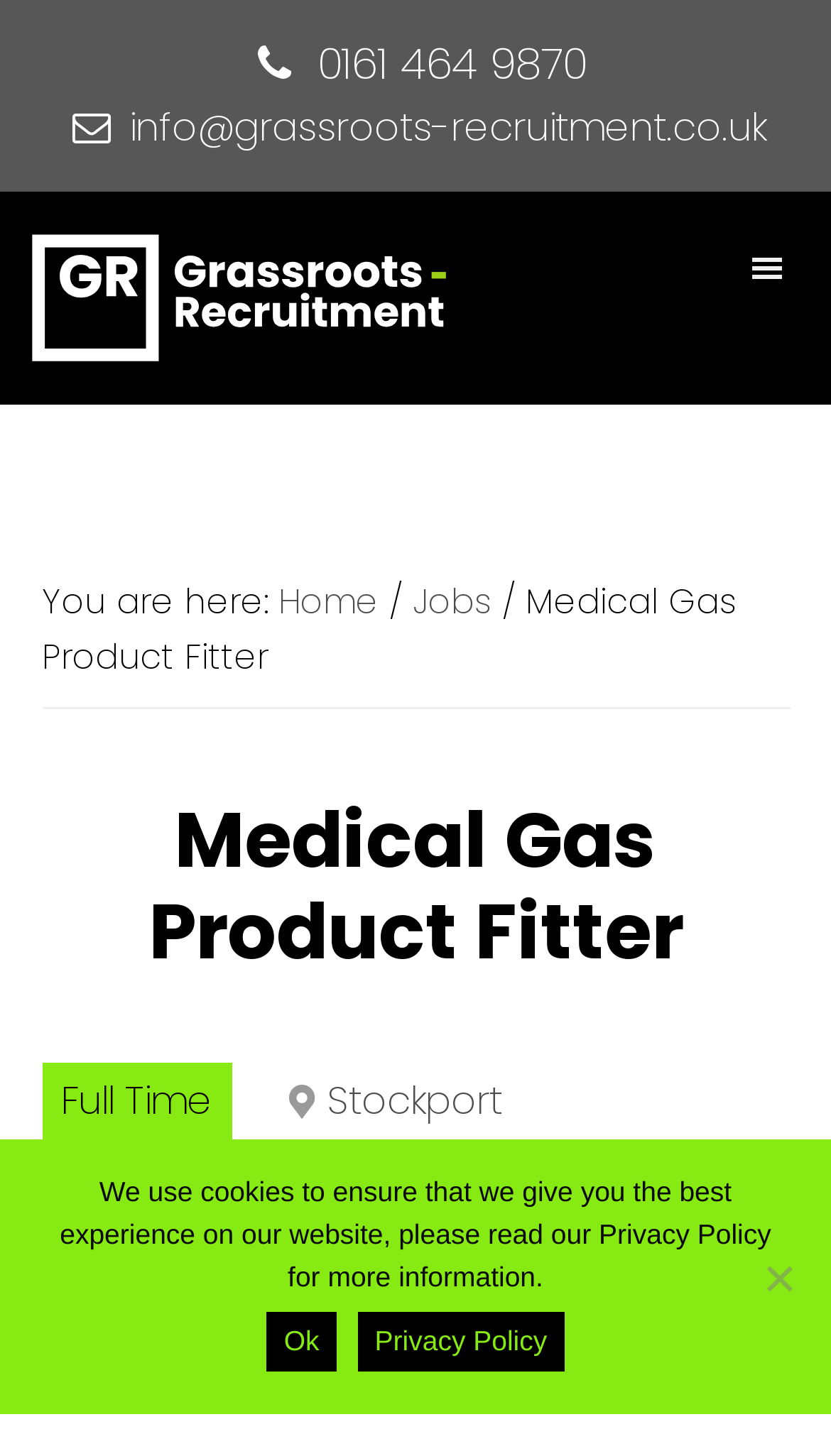What is the phone number?
Please provide a detailed answer to the question.

I found the phone number by looking at the static text element with the content '0161 464 9870' which is located at the top of the webpage.